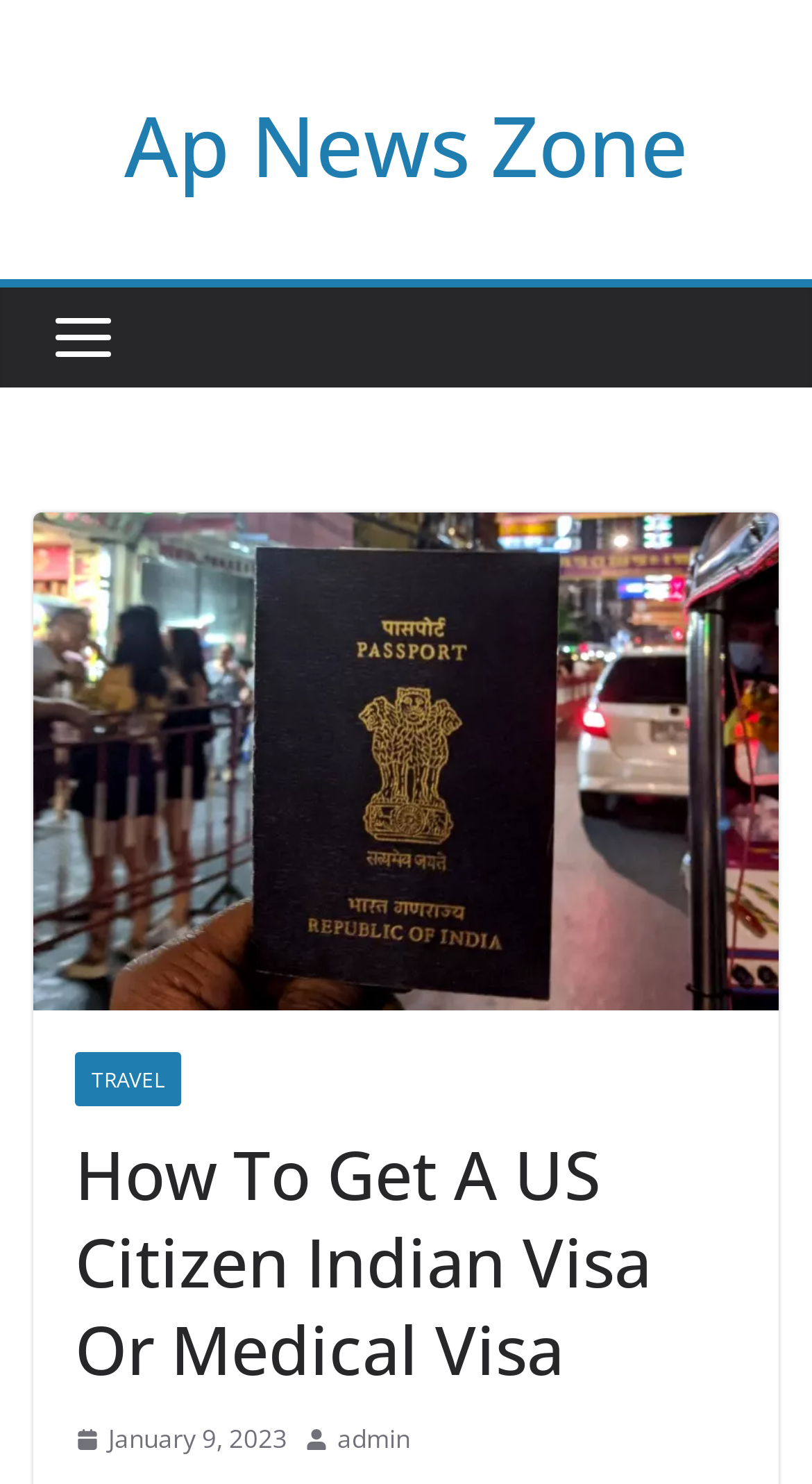What is the date of the article? Examine the screenshot and reply using just one word or a brief phrase.

January 9, 2023